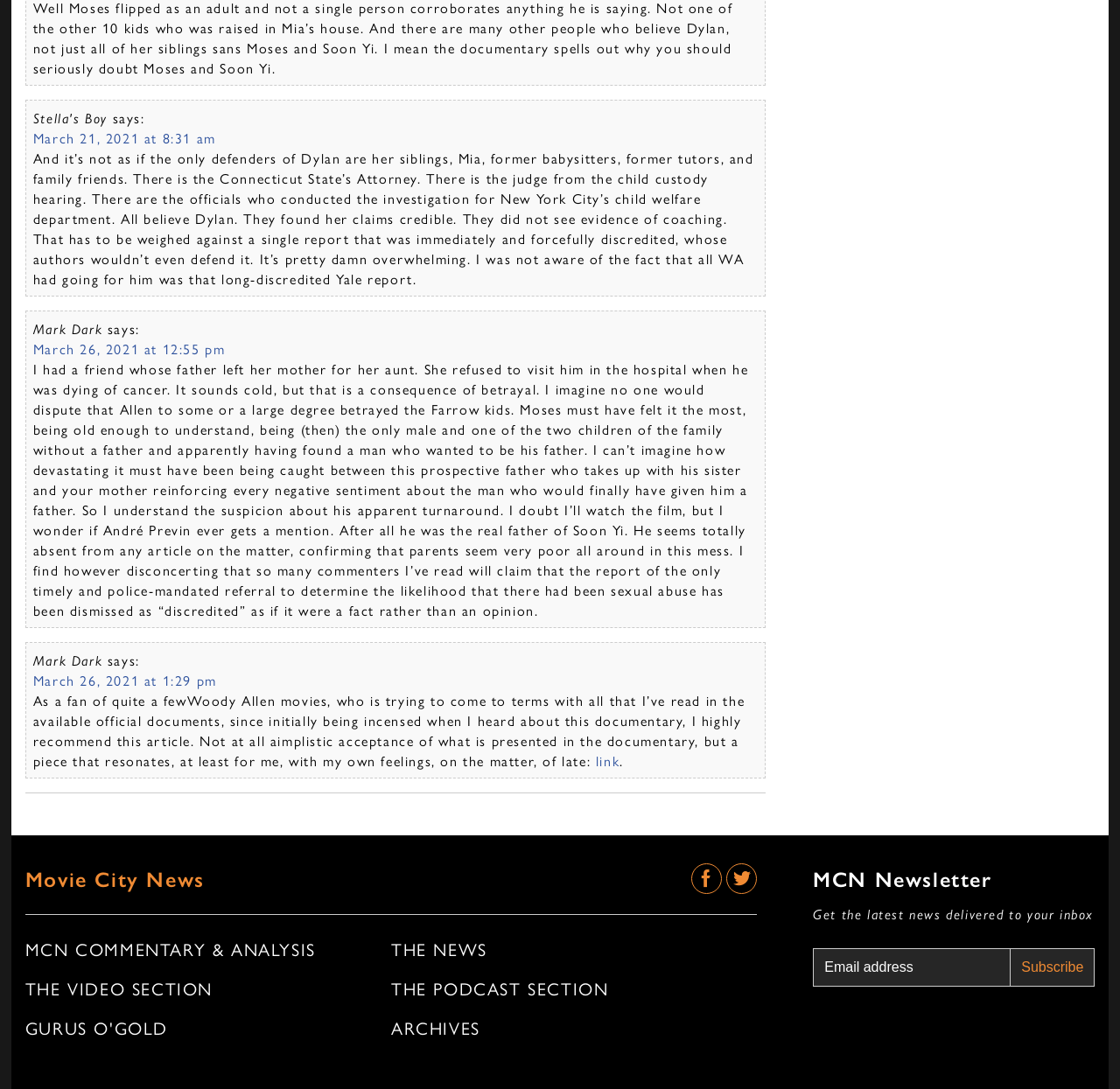Locate the bounding box coordinates of the clickable area needed to fulfill the instruction: "Check the video section".

[0.022, 0.896, 0.349, 0.919]